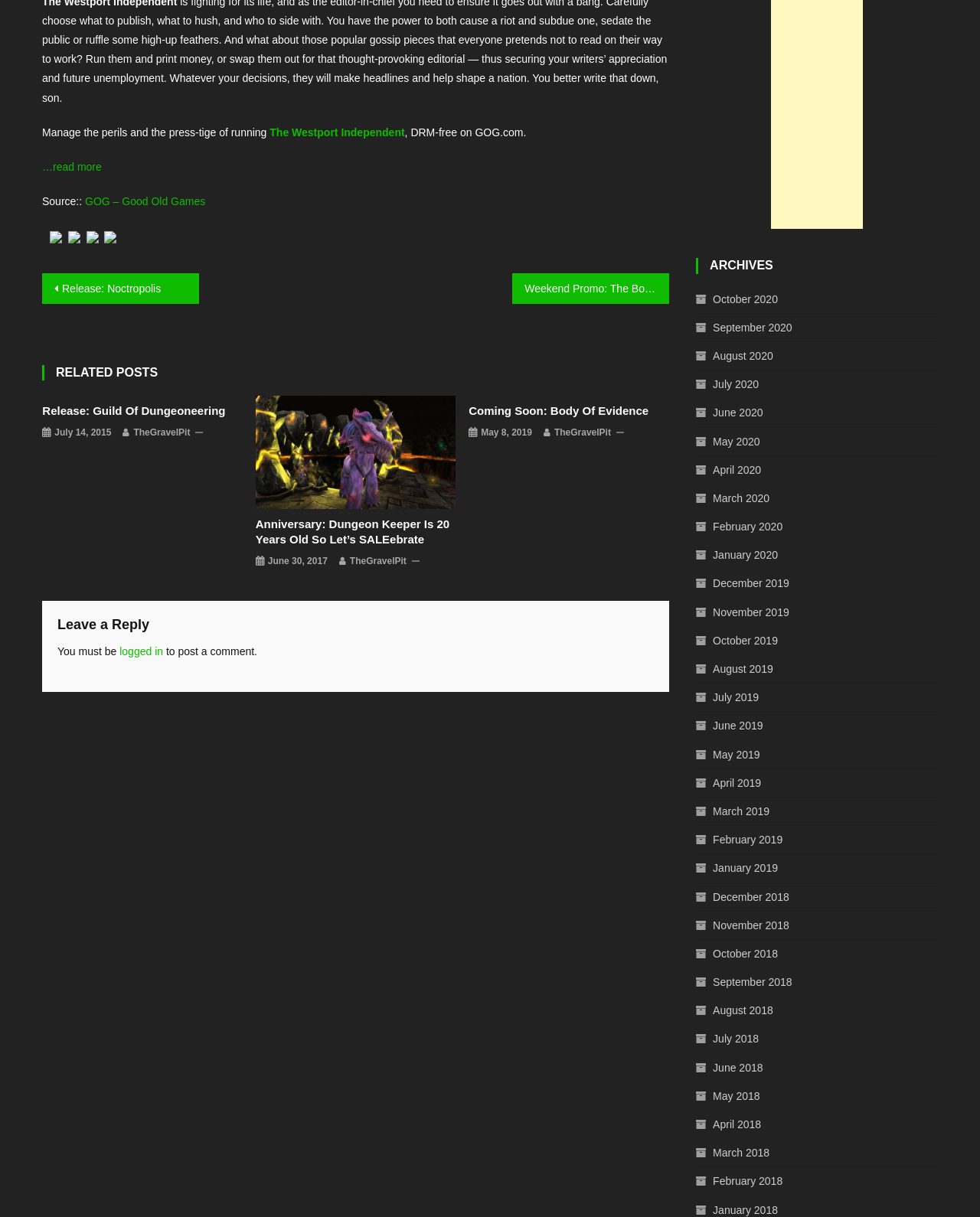From the element description: "TheGravelPit", extract the bounding box coordinates of the UI element. The coordinates should be expressed as four float numbers between 0 and 1, in the order [left, top, right, bottom].

[0.357, 0.455, 0.415, 0.468]